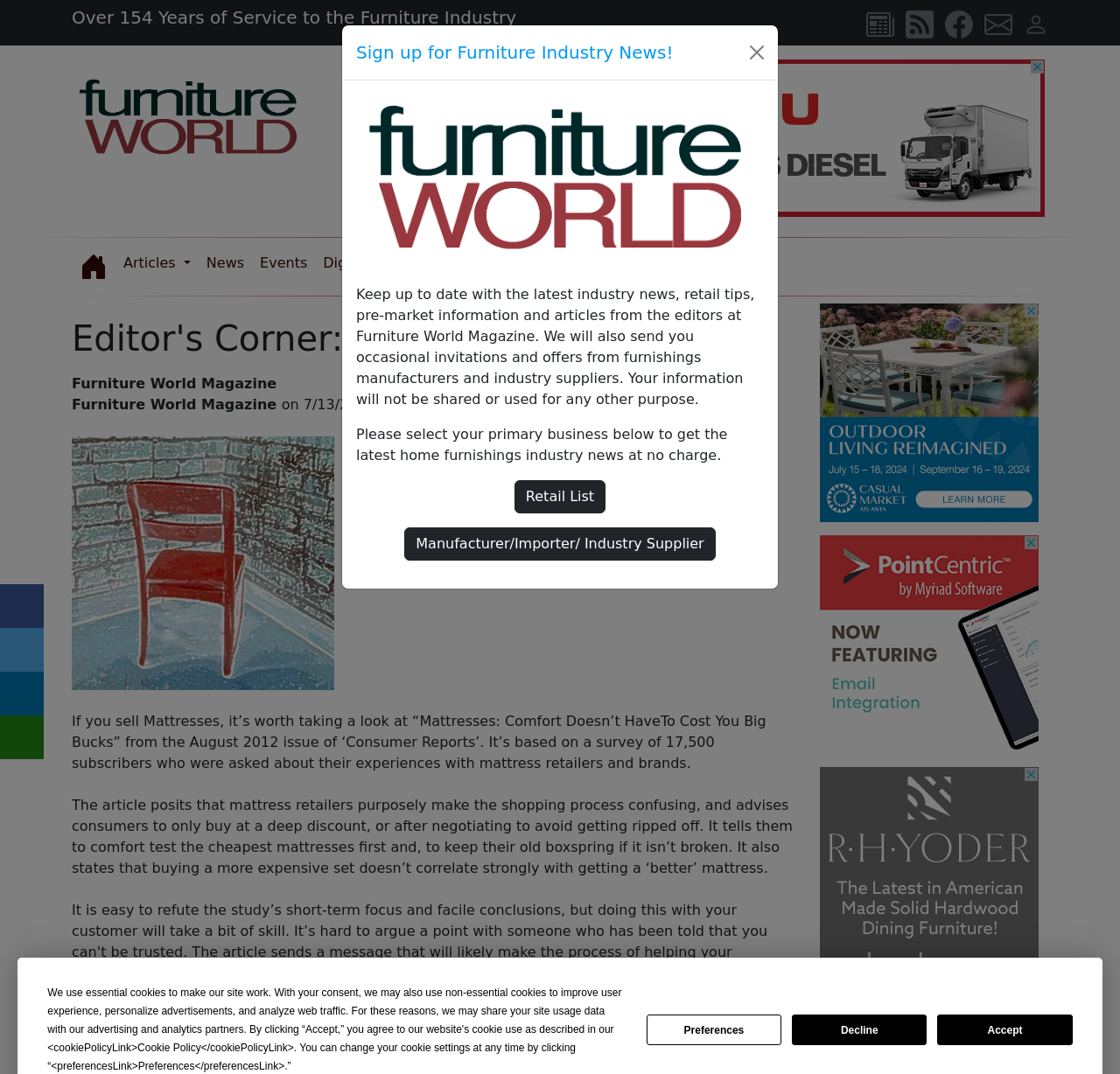Provide a short answer using a single word or phrase for the following question: 
What is the name of the magazine?

Furniture World Magazine